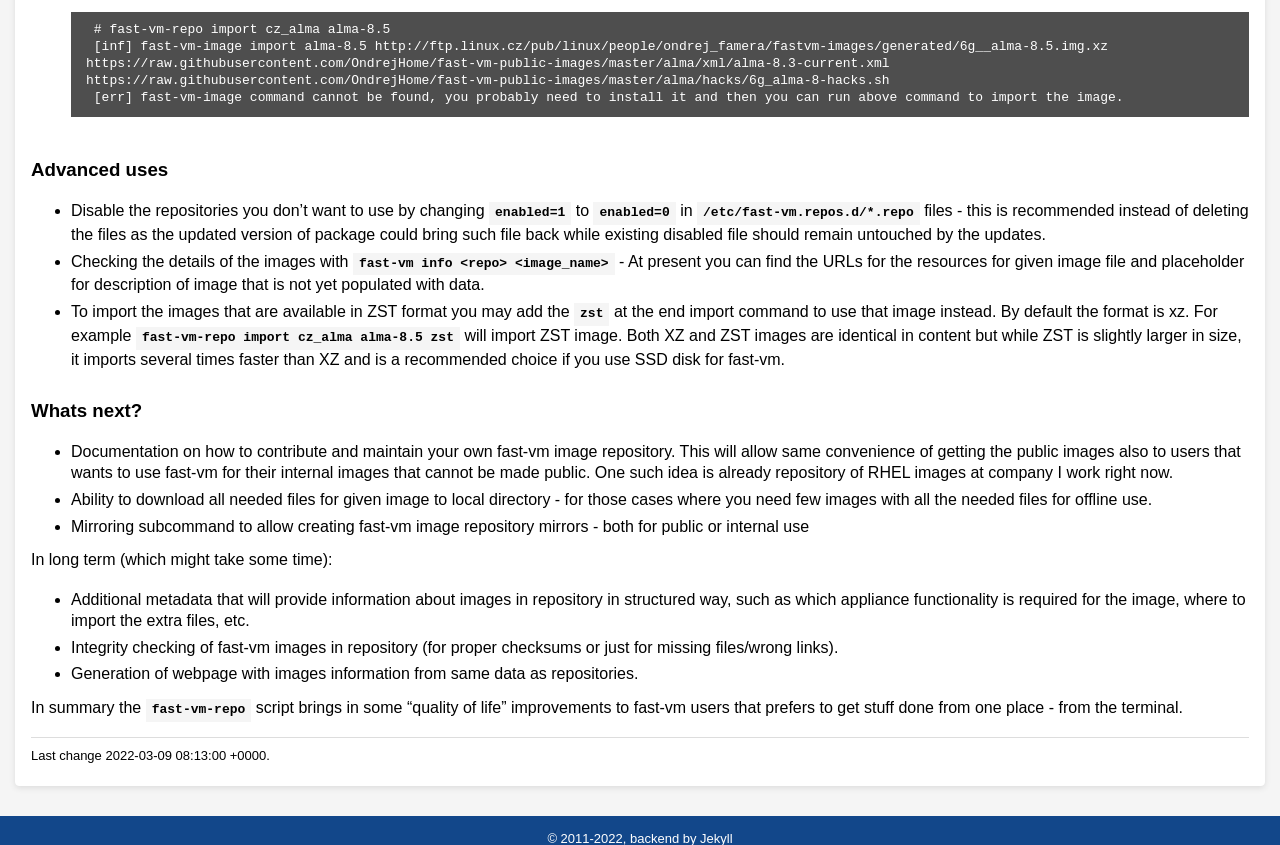Please give a succinct answer using a single word or phrase:
What is the long-term goal for fast-vm image repository?

Integrity checking